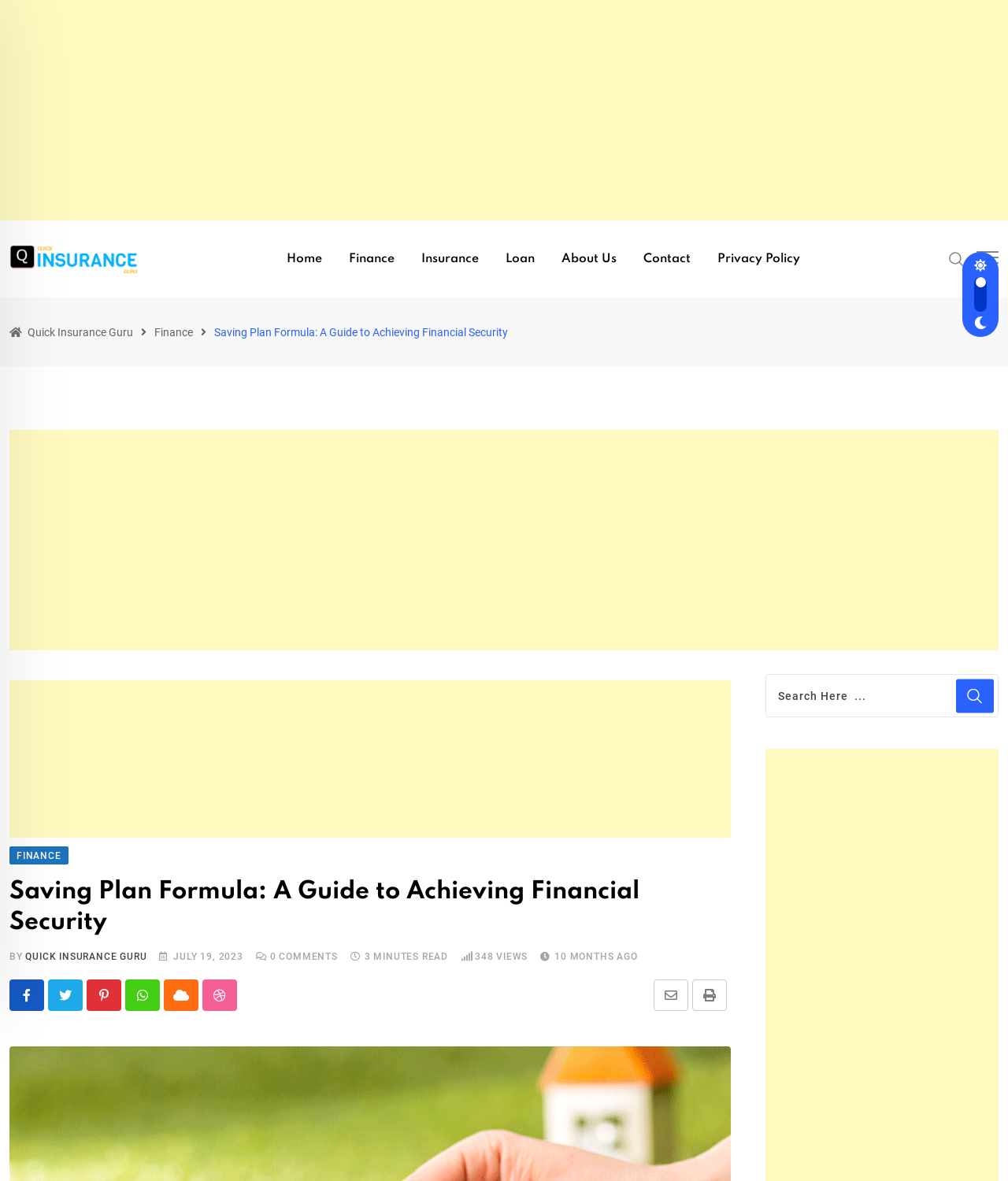Show the bounding box coordinates for the element that needs to be clicked to execute the following instruction: "Click on the 'Home' link". Provide the coordinates in the form of four float numbers between 0 and 1, i.e., [left, top, right, bottom].

[0.272, 0.187, 0.331, 0.252]